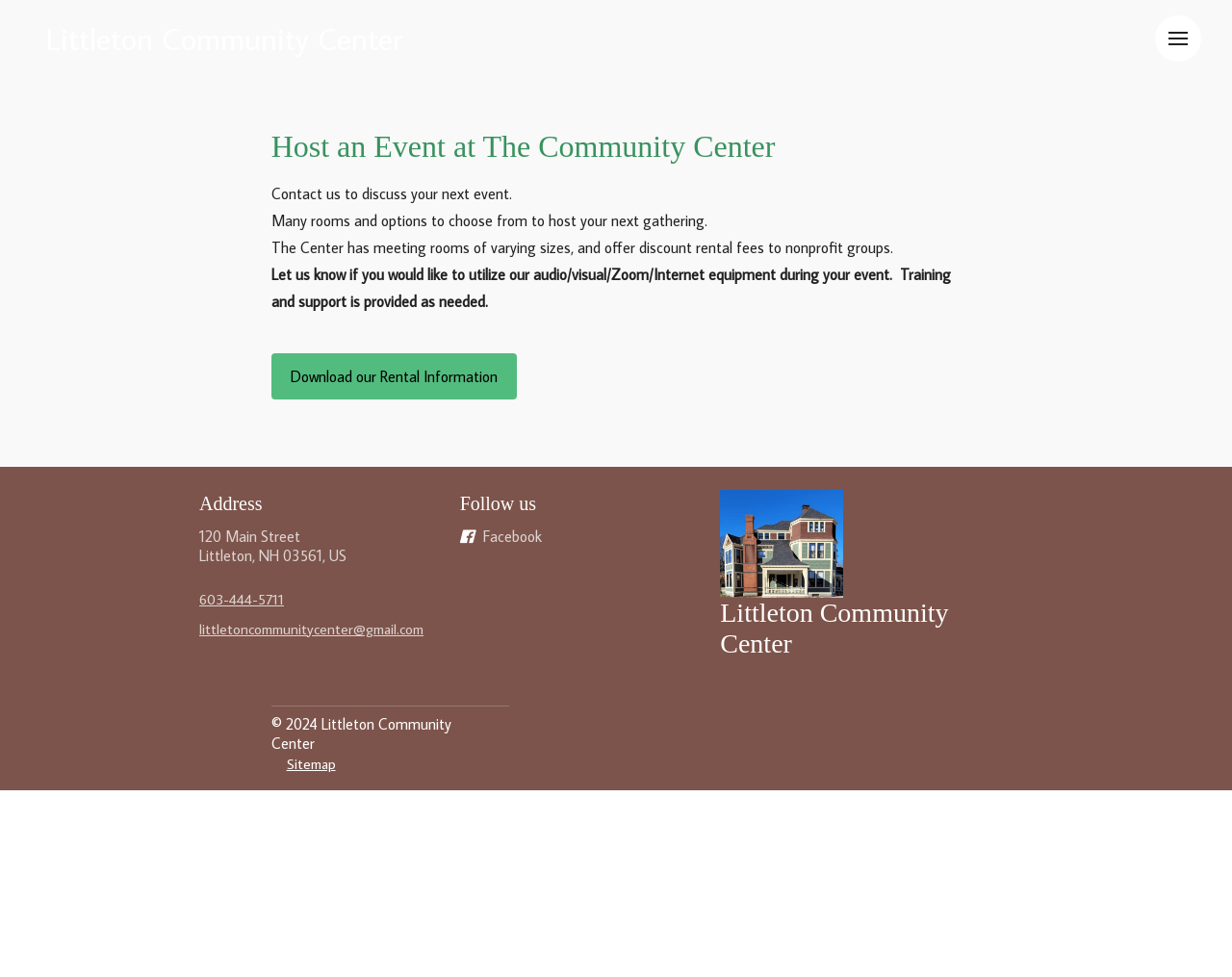Pinpoint the bounding box coordinates of the clickable element needed to complete the instruction: "View the sitemap". The coordinates should be provided as four float numbers between 0 and 1: [left, top, right, bottom].

[0.232, 0.77, 0.272, 0.793]